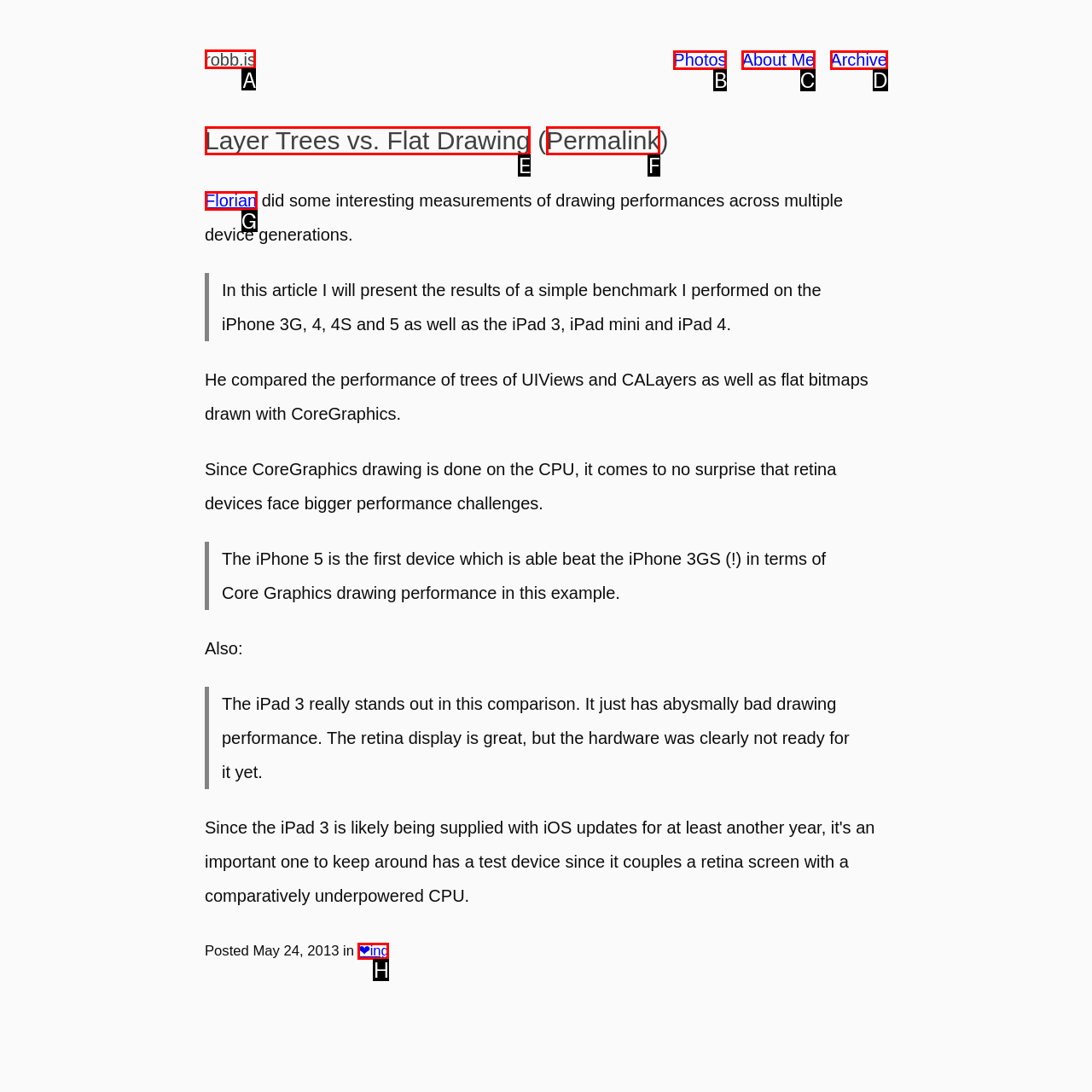Tell me which one HTML element I should click to complete the following task: go to robb.is homepage Answer with the option's letter from the given choices directly.

A